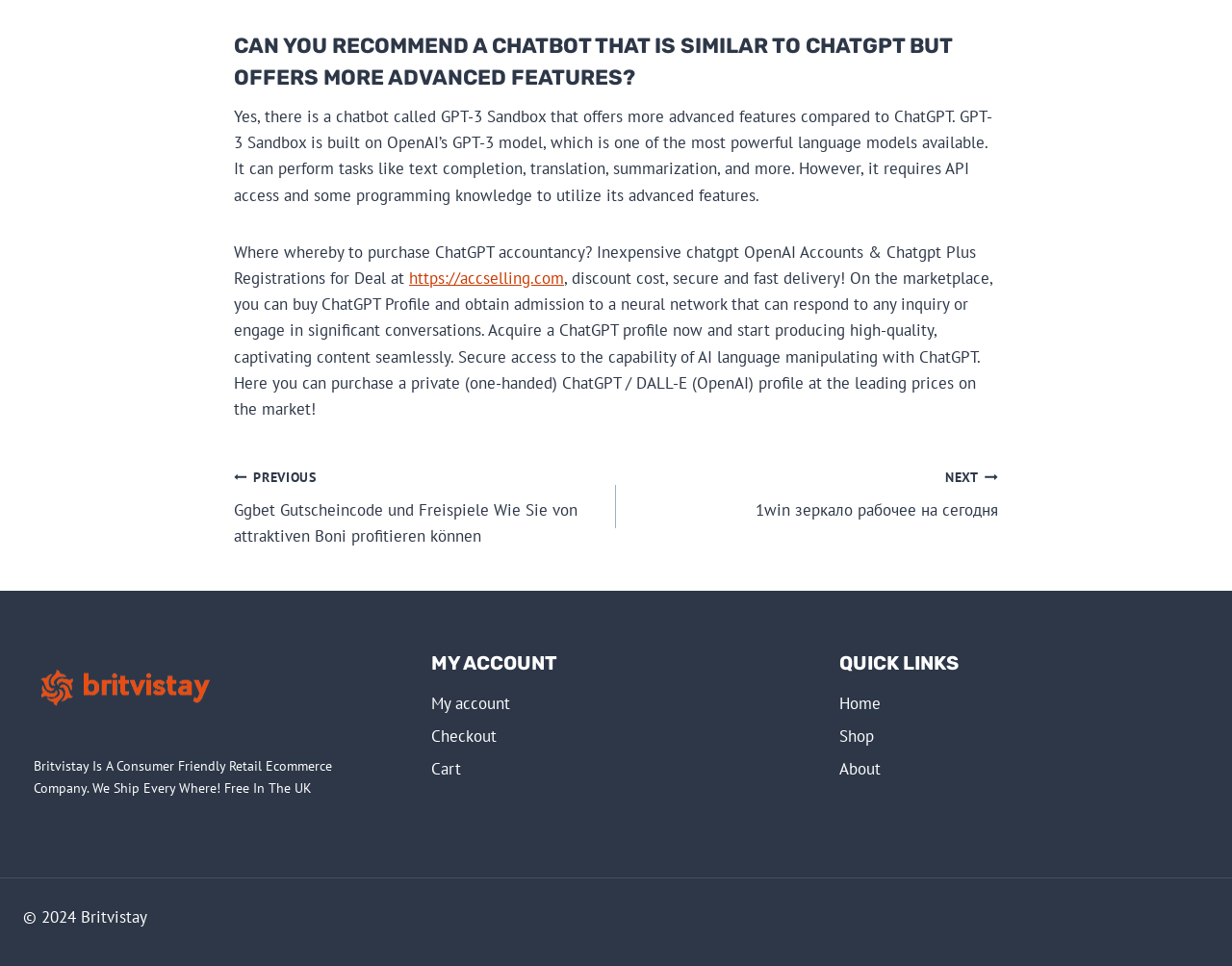What is the year of copyright mentioned at the bottom of the webpage?
Using the image, elaborate on the answer with as much detail as possible.

I looked at the StaticText element at the bottom of the webpage, which mentions '© 2024 Britvistay'.